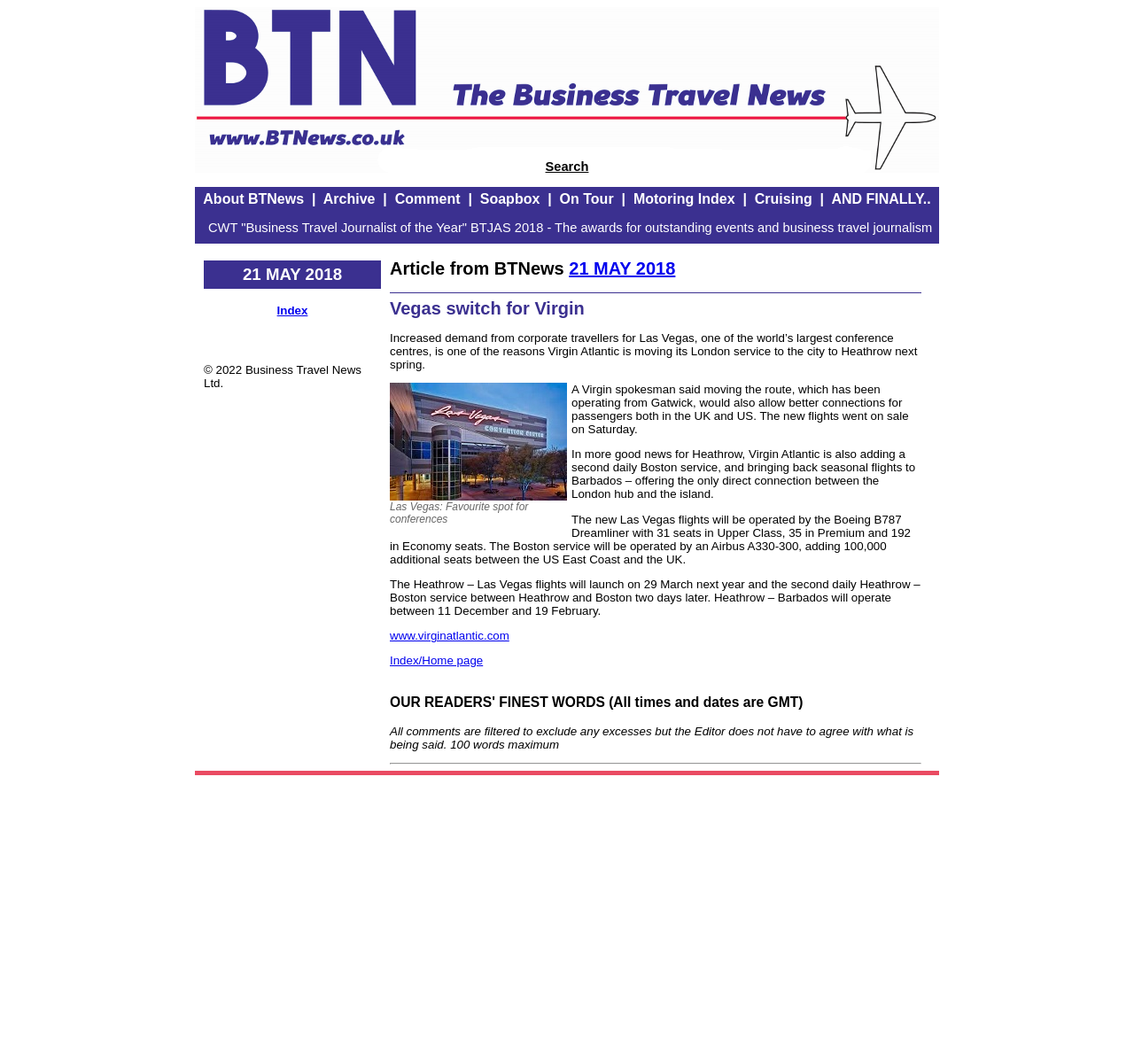Determine the bounding box coordinates of the UI element described by: "Read This".

None